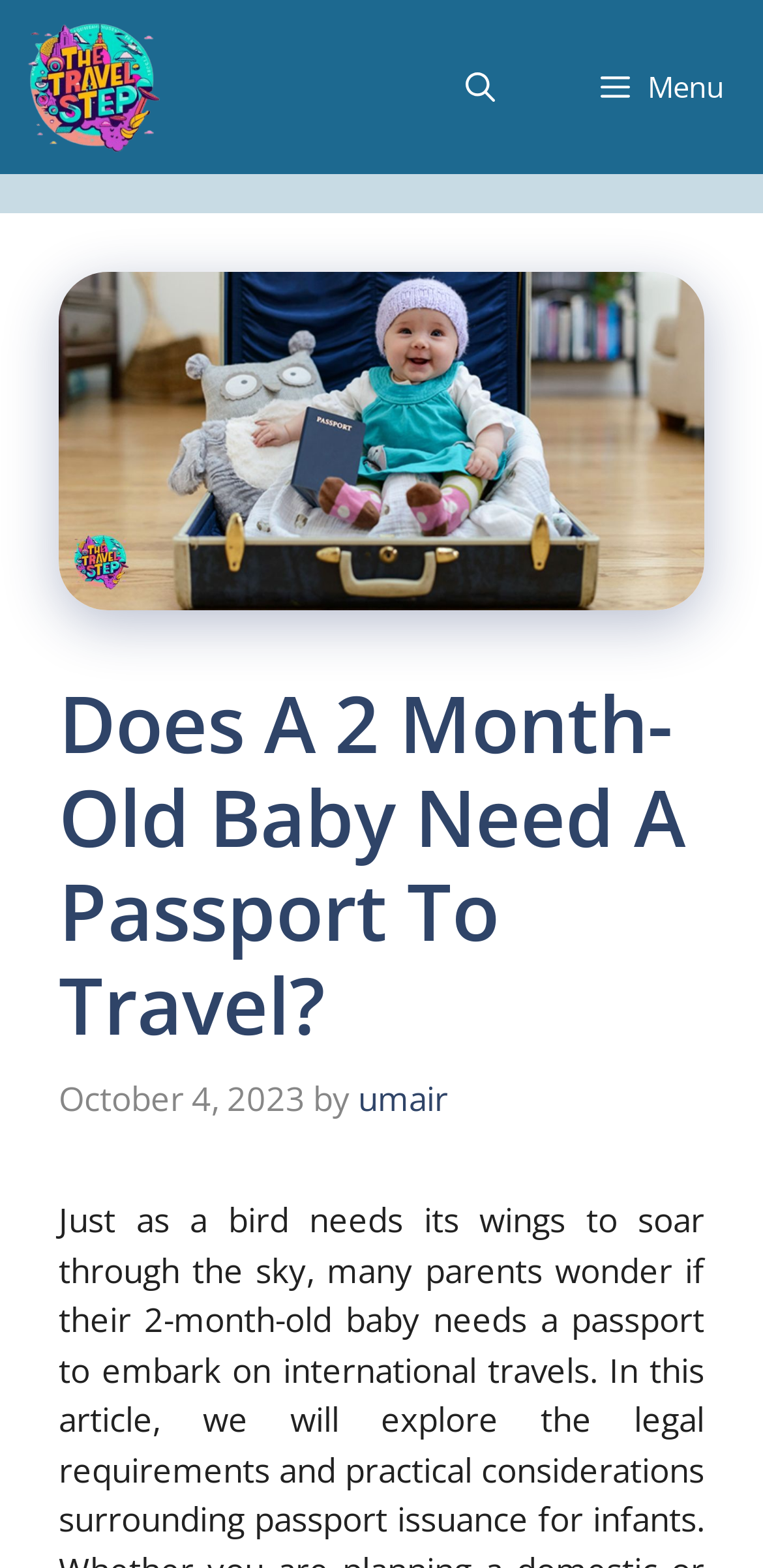Give a one-word or one-phrase response to the question:
What is the topic of the image?

Baby travel